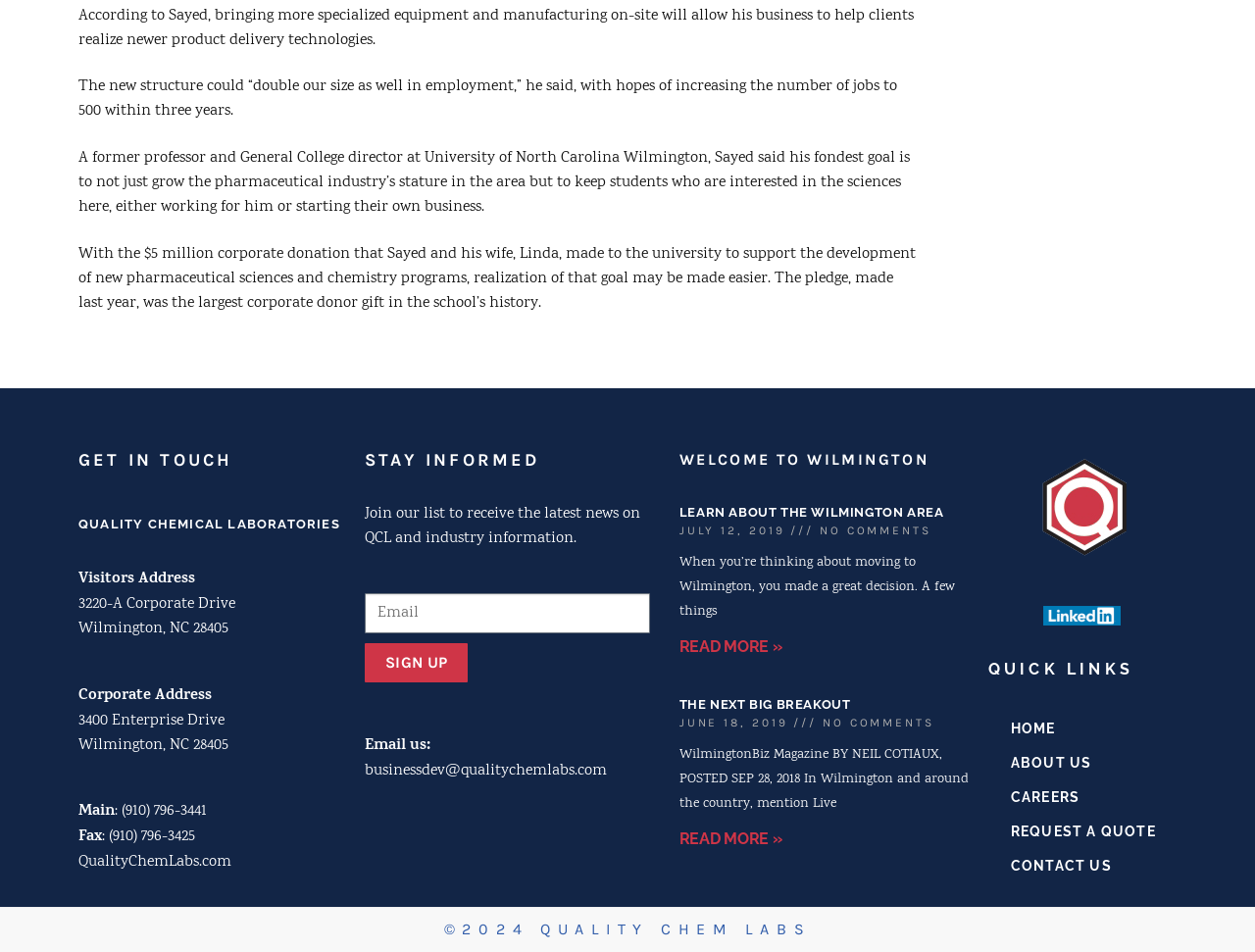Please find the bounding box for the UI component described as follows: "About Us".

[0.787, 0.784, 0.888, 0.82]